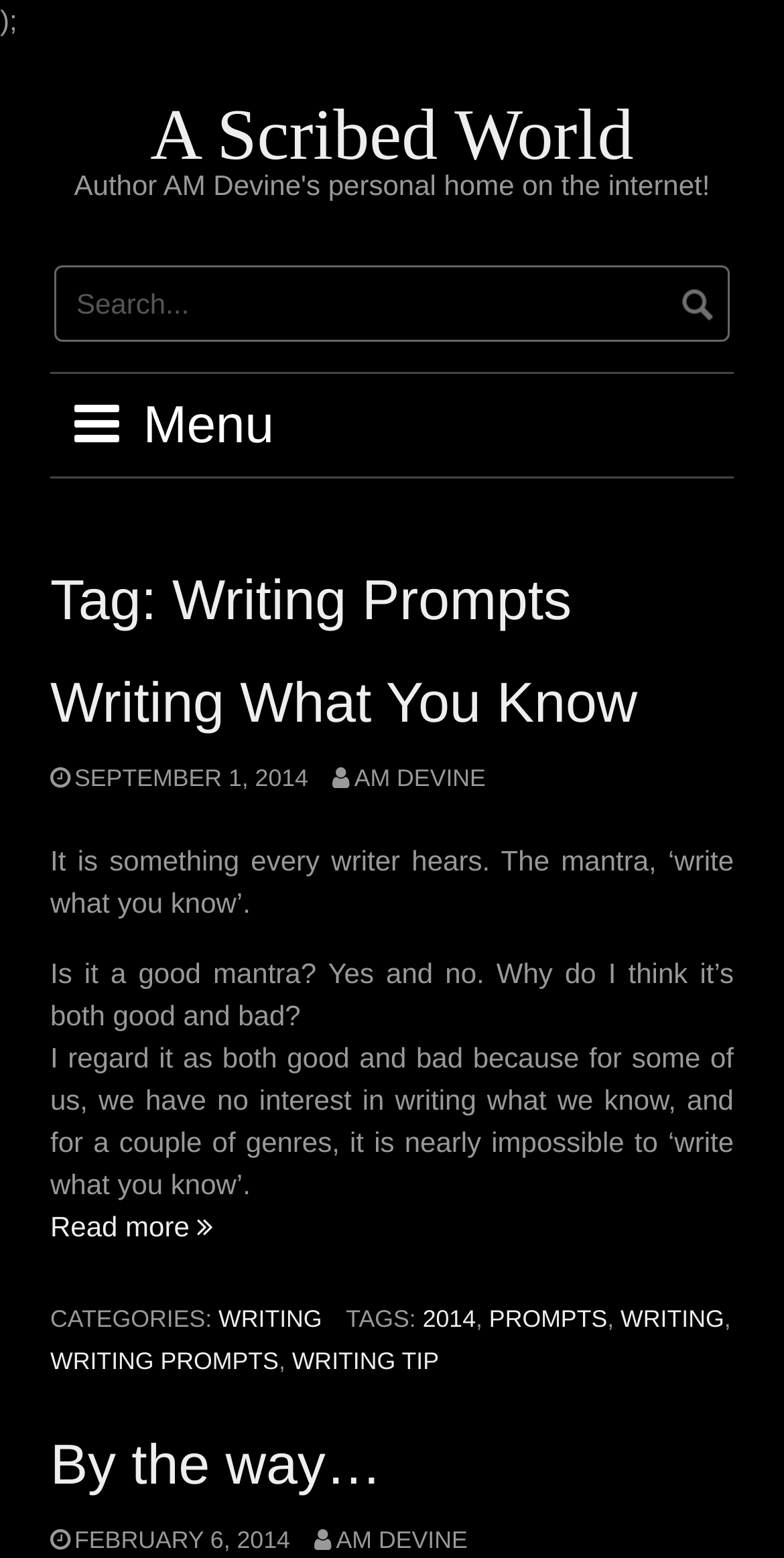What is the date of the article 'By the way…'?
Please respond to the question with a detailed and thorough explanation.

The date of the article 'By the way…' can be found in the link ' FEBRUARY 6, 2014' which appears below the heading 'By the way…'.